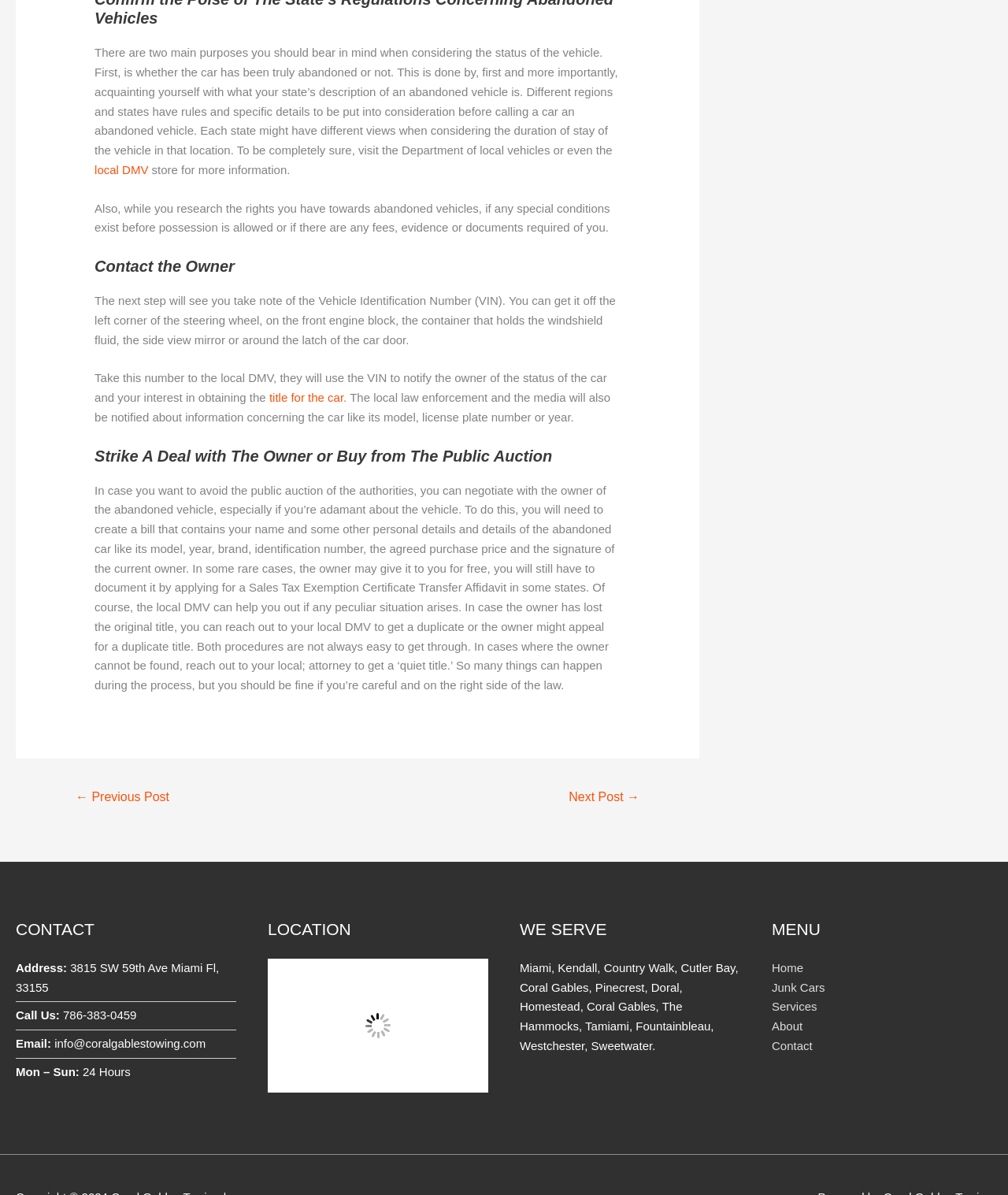Please specify the bounding box coordinates of the element that should be clicked to execute the given instruction: 'Click the 'title for the car' link'. Ensure the coordinates are four float numbers between 0 and 1, expressed as [left, top, right, bottom].

[0.267, 0.327, 0.341, 0.338]